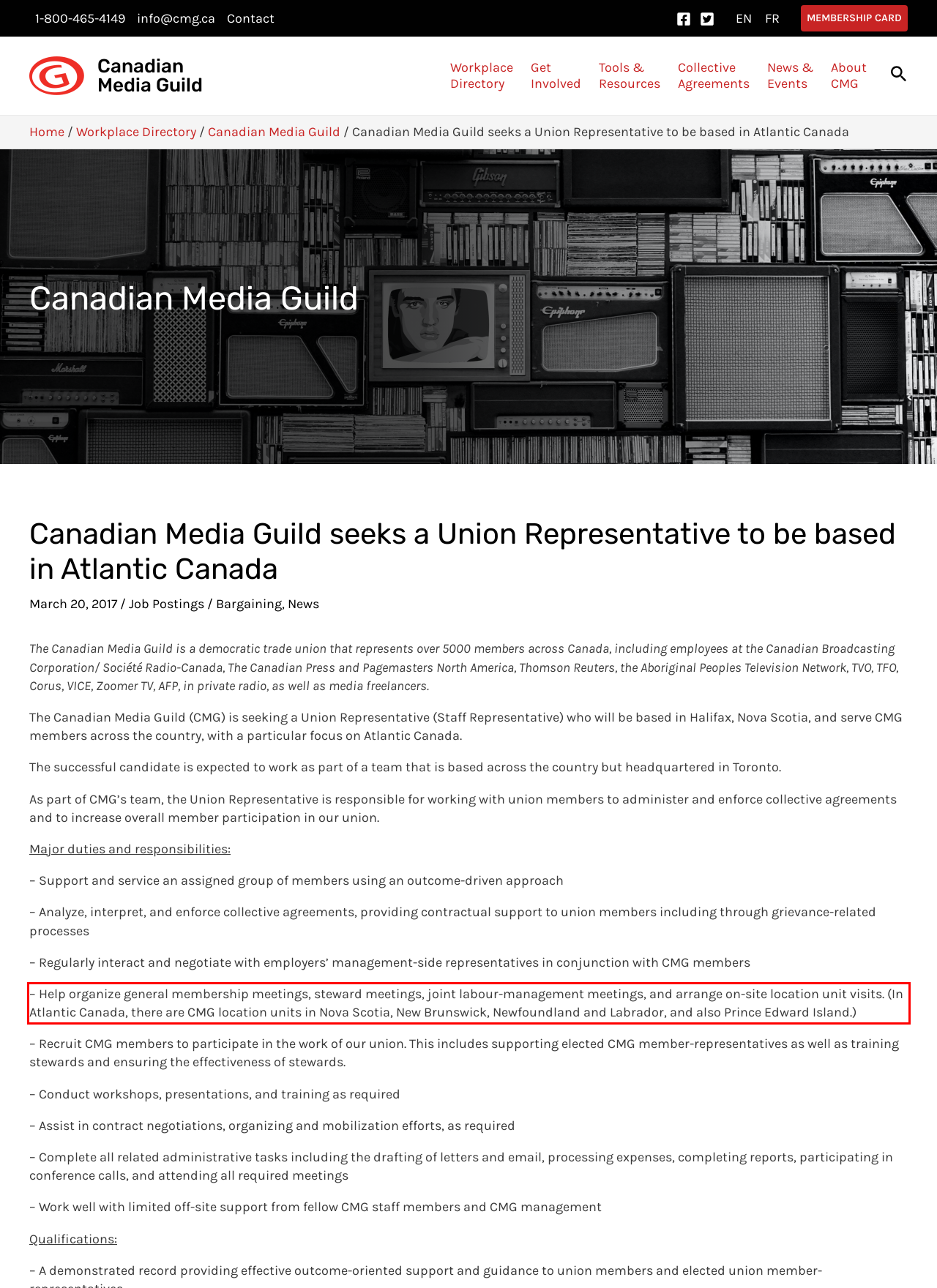Observe the screenshot of the webpage, locate the red bounding box, and extract the text content within it.

– Help organize general membership meetings, steward meetings, joint labour-management meetings, and arrange on-site location unit visits. (In Atlantic Canada, there are CMG location units in Nova Scotia, New Brunswick, Newfoundland and Labrador, and also Prince Edward Island.)